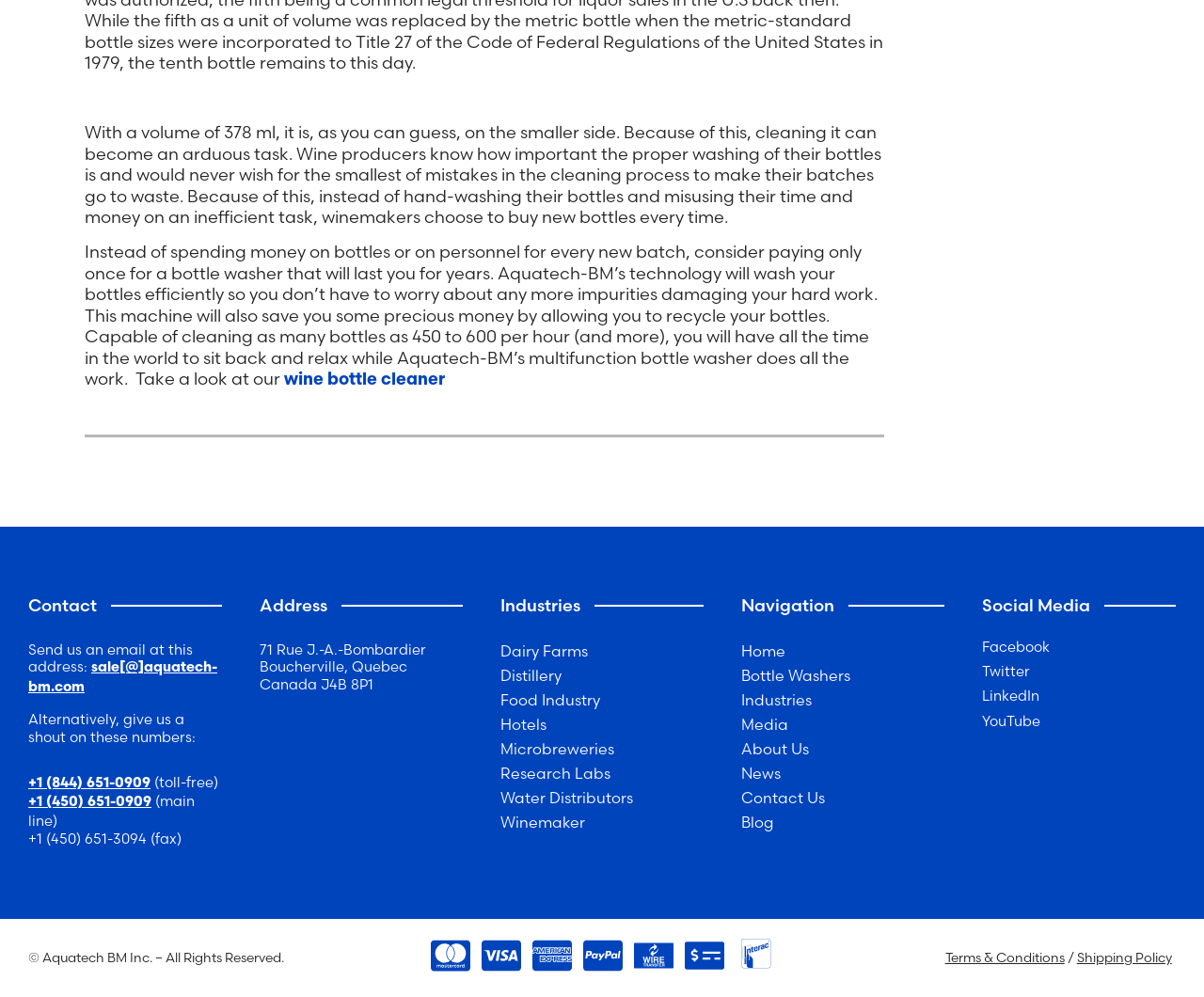Determine the bounding box coordinates of the element that should be clicked to execute the following command: "Visit the 'Winemaker' industry page".

[0.416, 0.815, 0.584, 0.834]